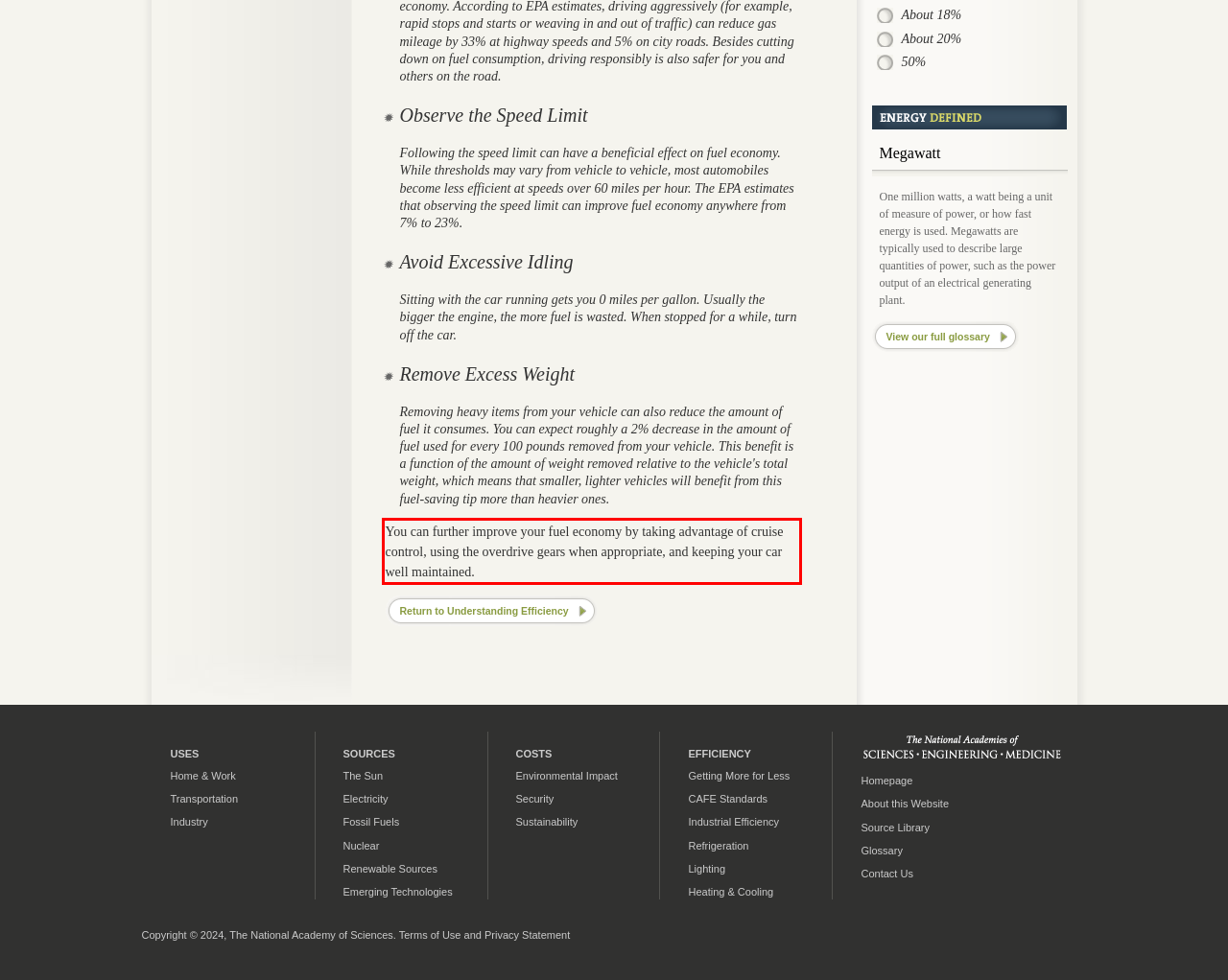From the provided screenshot, extract the text content that is enclosed within the red bounding box.

You can further improve your fuel economy by taking advantage of cruise control, using the overdrive gears when appropriate, and keeping your car well maintained.